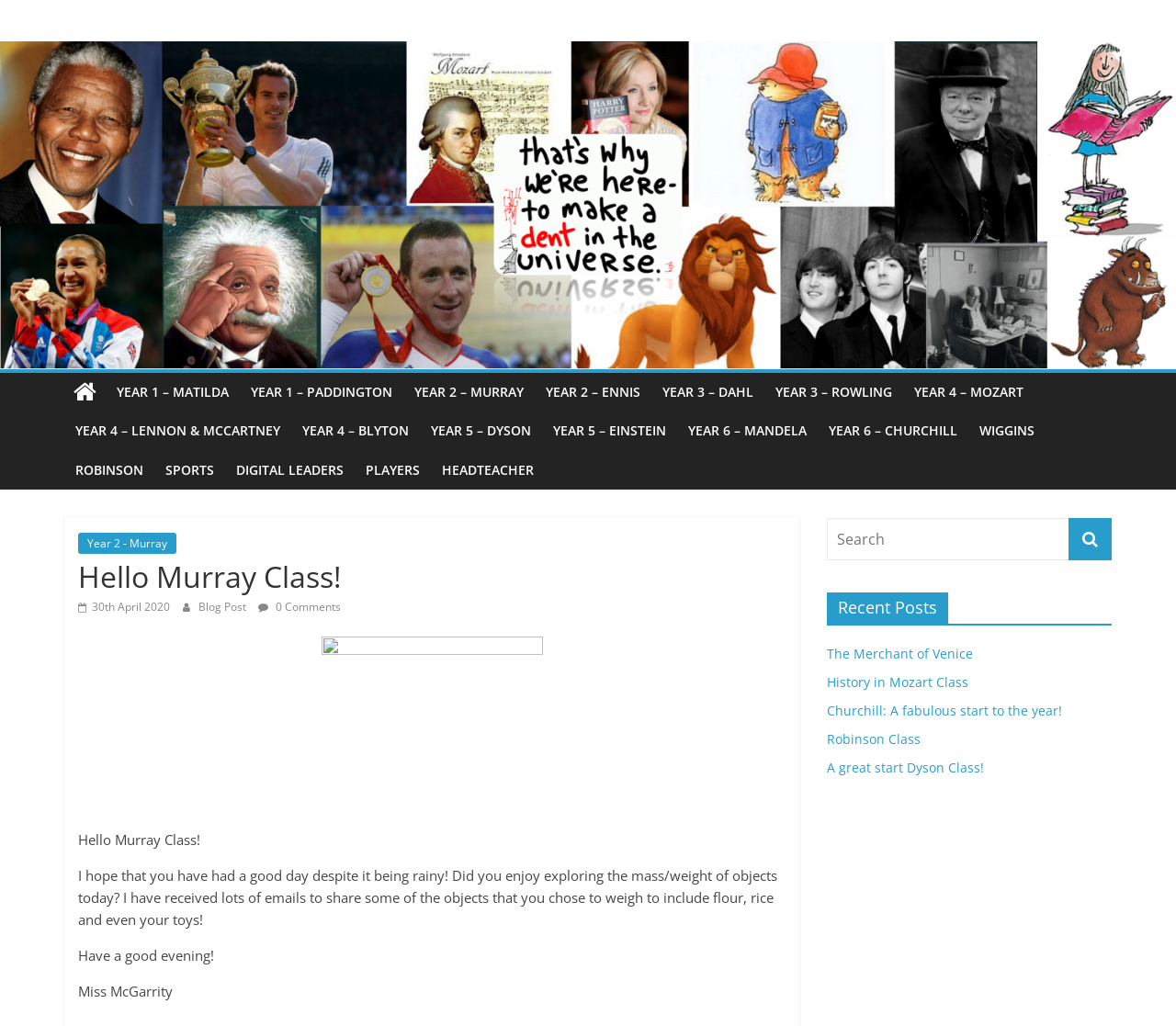Please extract the title of the webpage.

Hello Murray Class!